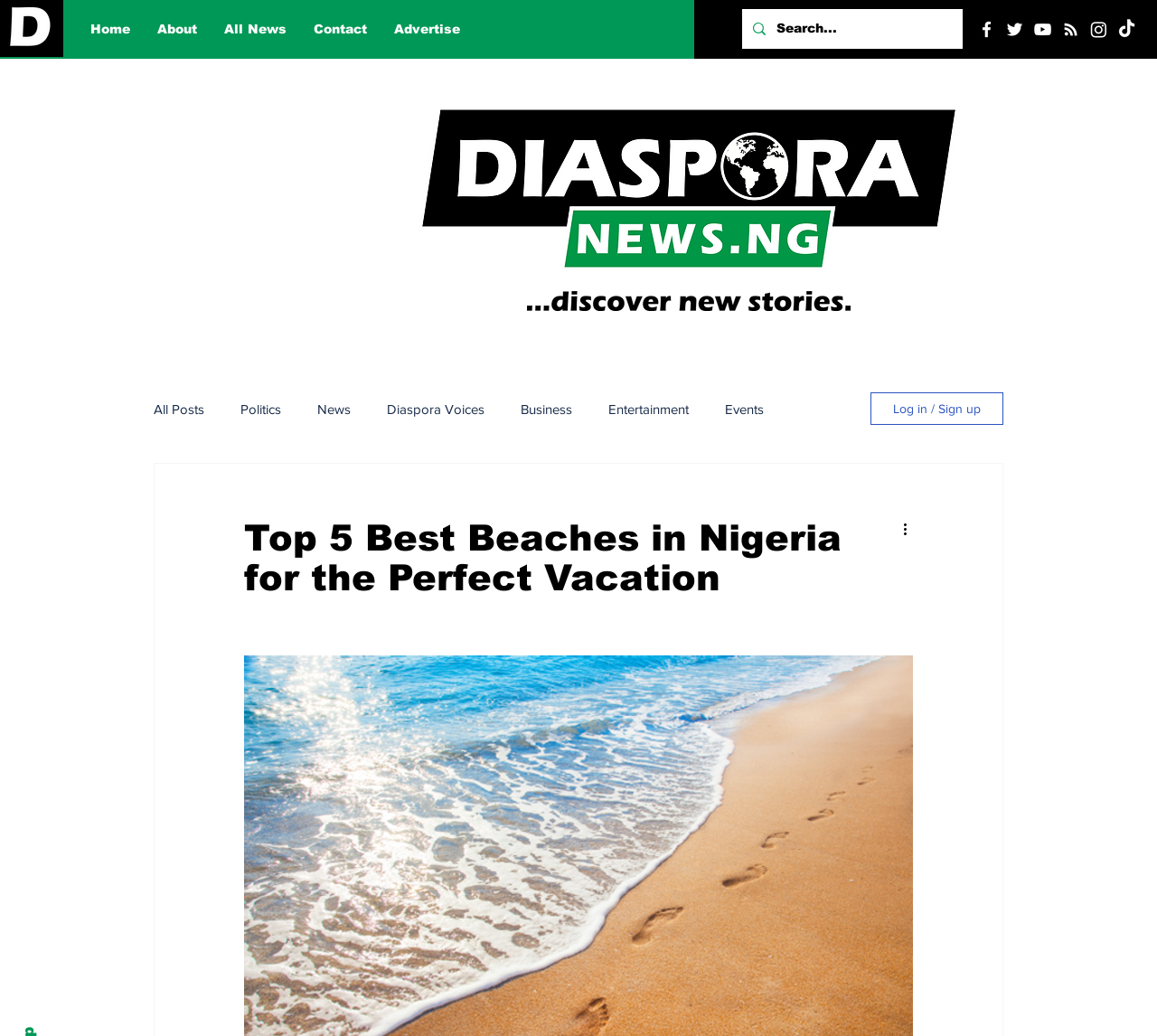How many navigation links are available in the top menu?
Answer the question with a detailed explanation, including all necessary information.

I counted the number of links in the top menu, which are Home, About, All News, Contact, and Advertise.